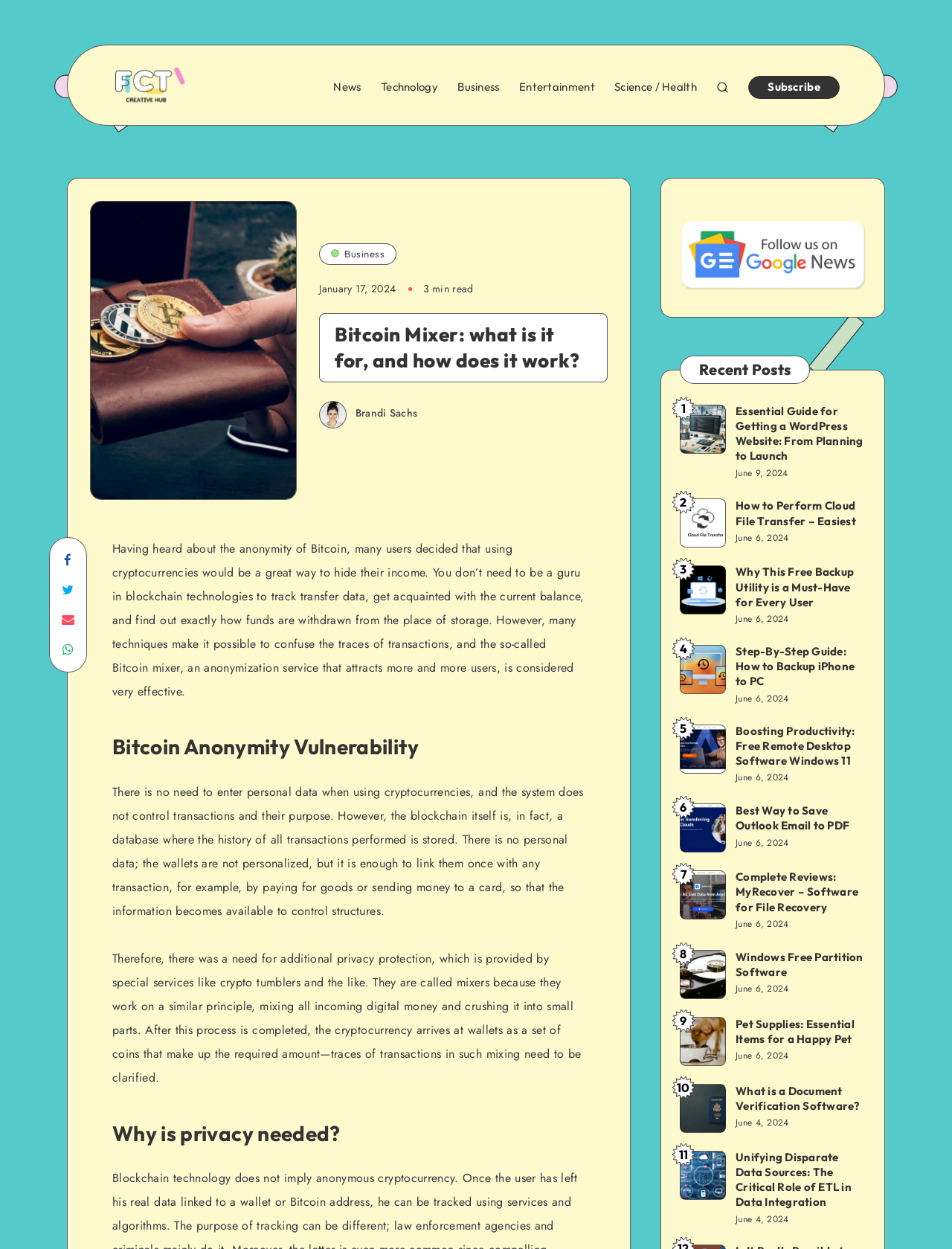Can you look at the image and give a comprehensive answer to the question:
What is the topic of the article?

The topic of the article can be determined by looking at the heading 'Bitcoin Mixer: what is it for, and how does it work?' which is located at the top of the webpage.